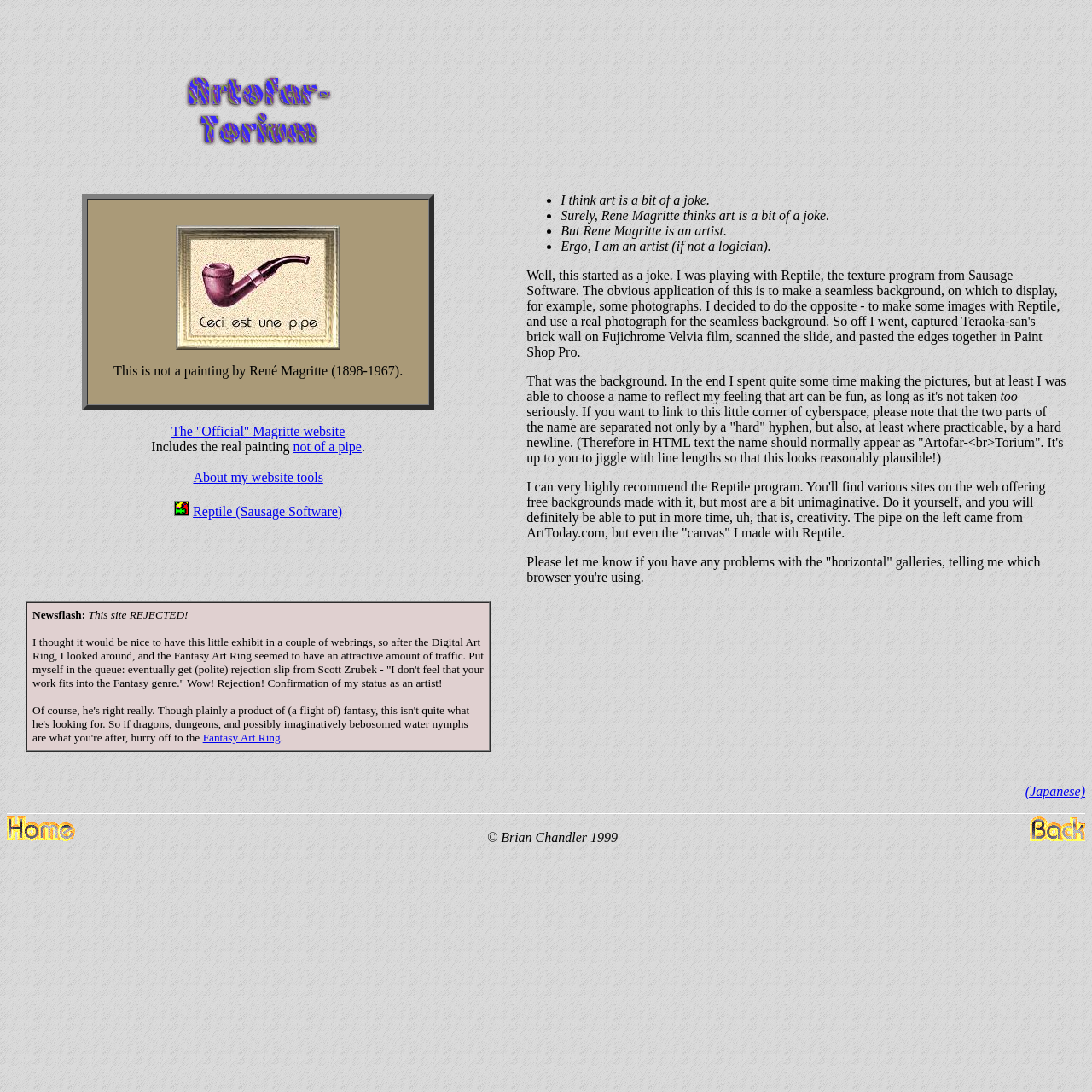Create an in-depth description of the webpage, covering main sections.

The webpage is titled "The Artofar-Torium - notes" and appears to be a personal website or art project. The page is divided into two main sections. The top section is a table with two columns, each containing a mix of text, images, and links.

On the left side, there is a large block of text that discusses the concept of art and the creator's inspiration from René Magritte. The text is accompanied by several images, including a painting of a pipe and a few abstract designs. There are also links to external websites, such as the "Official" Magritte website and a website called ArtToday.com.

Below the text, there are three small images, each with a similar design. On the right side of the table, there is another block of text that continues the discussion of art and creativity. This text is interspersed with bullet points and includes a recommendation for a software program called Reptile.

The bottom section of the page contains a few more elements, including a link to a Japanese version of the website, an image, and a navigation bar with links to "Back" and "Home" pages. The page also includes a copyright notice at the bottom, indicating that the content was created by Brian Chandler in 1999.

Overall, the webpage appears to be a personal project or art portfolio, showcasing the creator's thoughts on art and creativity, as well as their own artistic experiments.